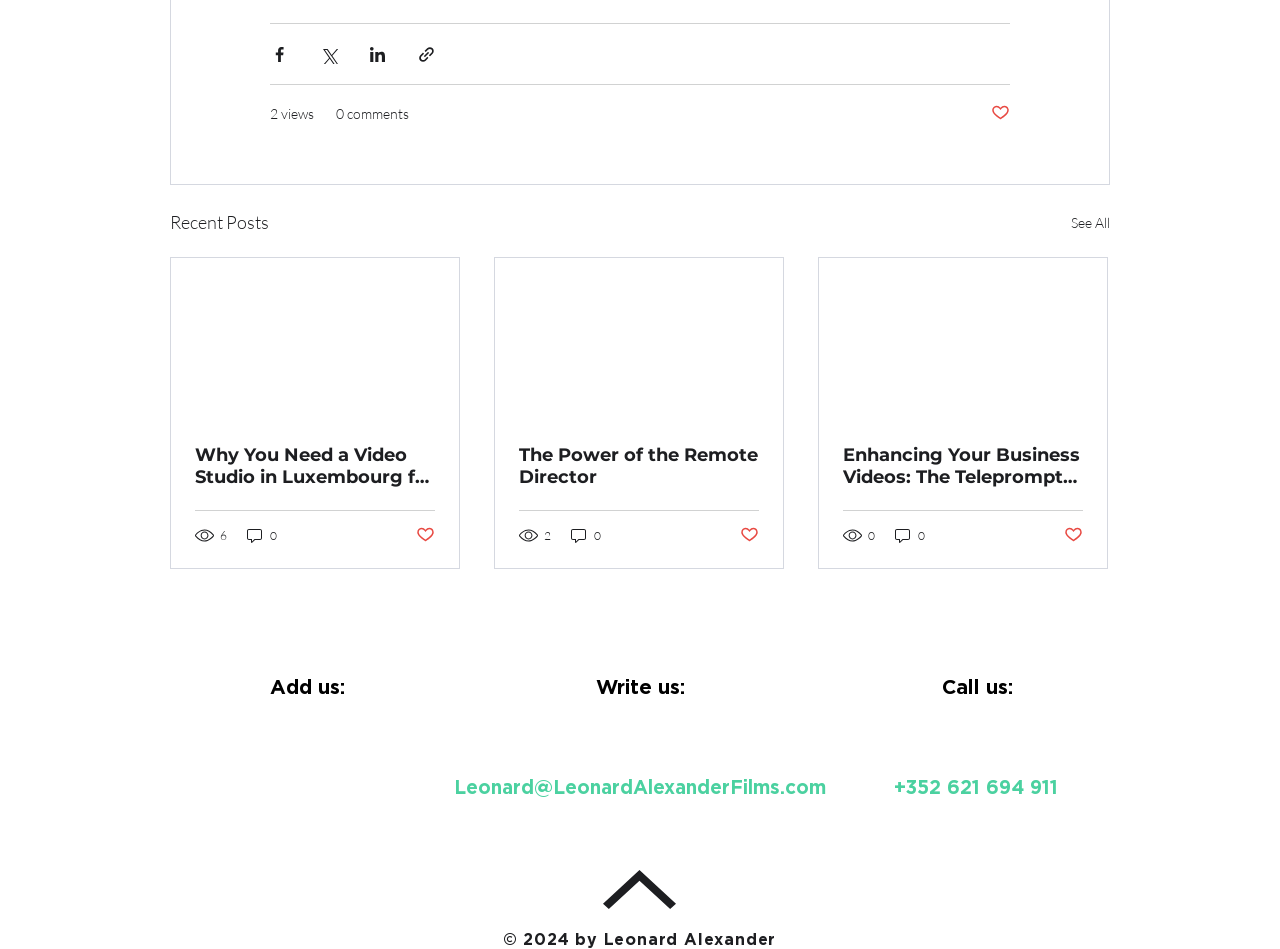What is the email address to write to?
Please give a detailed and elaborate answer to the question.

I looked at the 'Write us' section and found the email address, which is Leonard@LeonardAlexanderFilms.com.